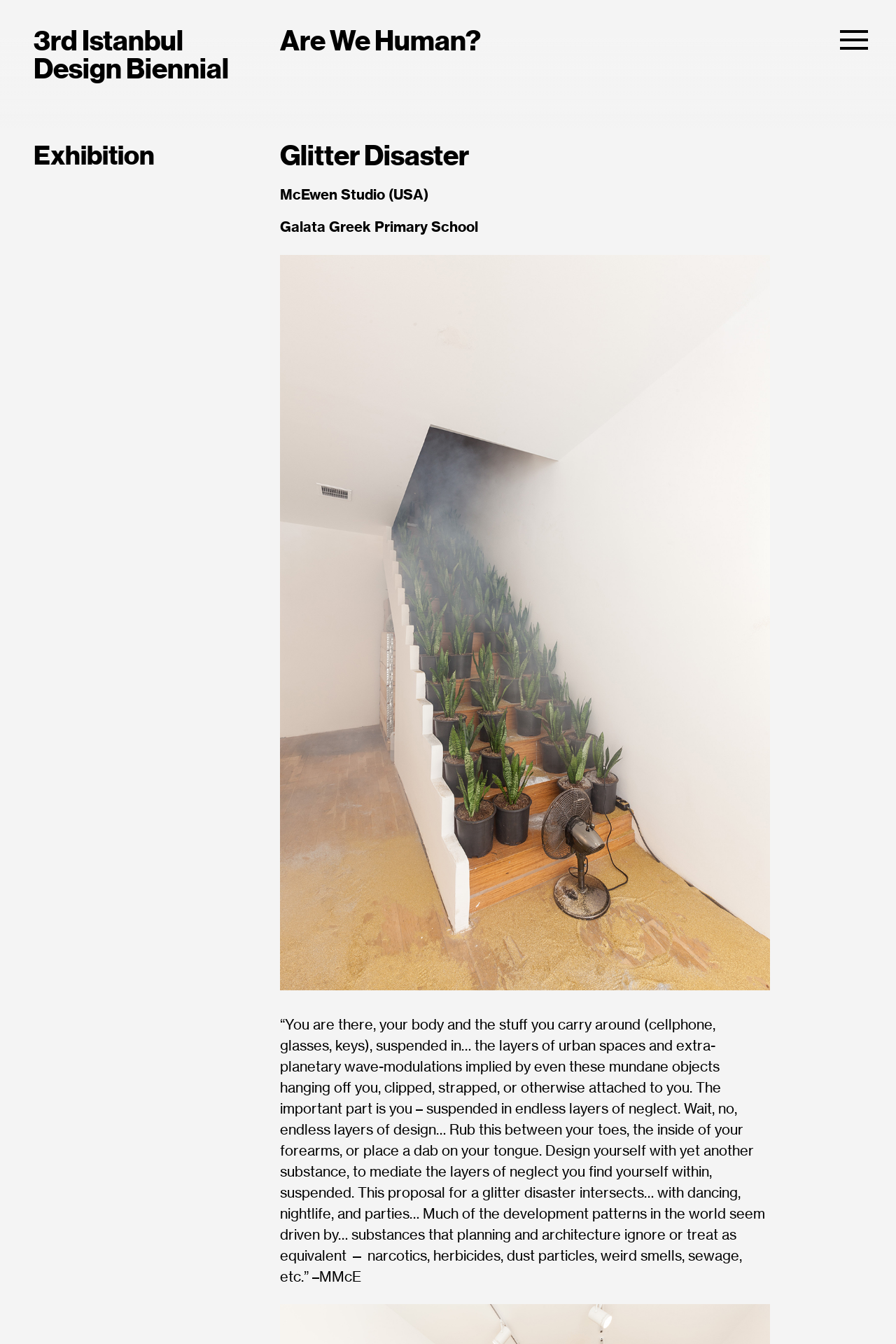Kindly respond to the following question with a single word or a brief phrase: 
What is the location of the exhibition?

Galata Greek Primary School